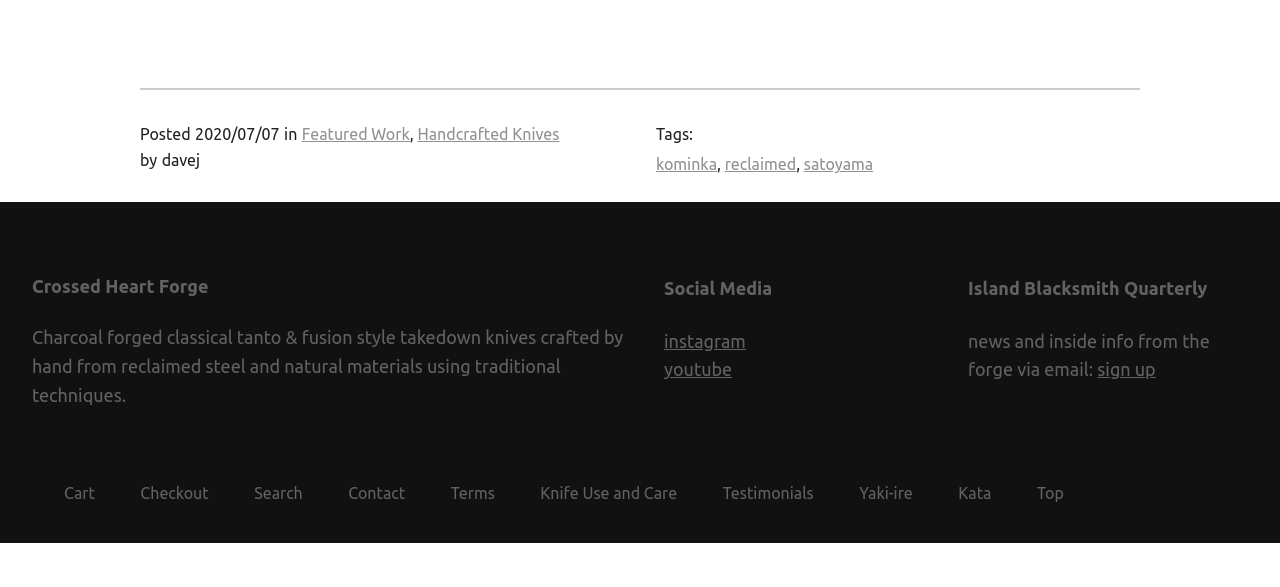Identify the bounding box coordinates of the clickable region necessary to fulfill the following instruction: "check the 'Knife Use and Care' page". The bounding box coordinates should be four float numbers between 0 and 1, i.e., [left, top, right, bottom].

[0.422, 0.82, 0.529, 0.864]